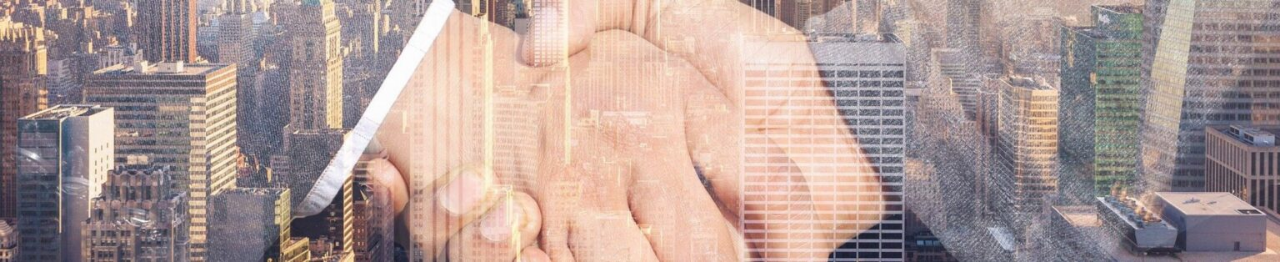Give a one-word or one-phrase response to the question: 
What does the handshake symbolize?

Partnership and collaboration